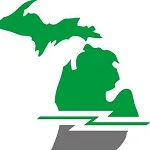Write a descriptive caption for the image, covering all notable aspects.

The image features a stylized representation of the state of Michigan, prominently displayed in various shades of green. This graphic is associated with the "MACUL Community," an organization that serves as a hub for educators and professionals across Michigan and the world. The design emphasizes the state's outline, symbolizing regional identity and unity among members. Below the silhouette, there is a gray underline, adding a modern touch to the overall design. This visual serves to highlight the commitment of the MACUL Community to enhance teaching and learning through collaboration and innovation, reflecting the diverse and dynamic nature of educational initiatives in Michigan.